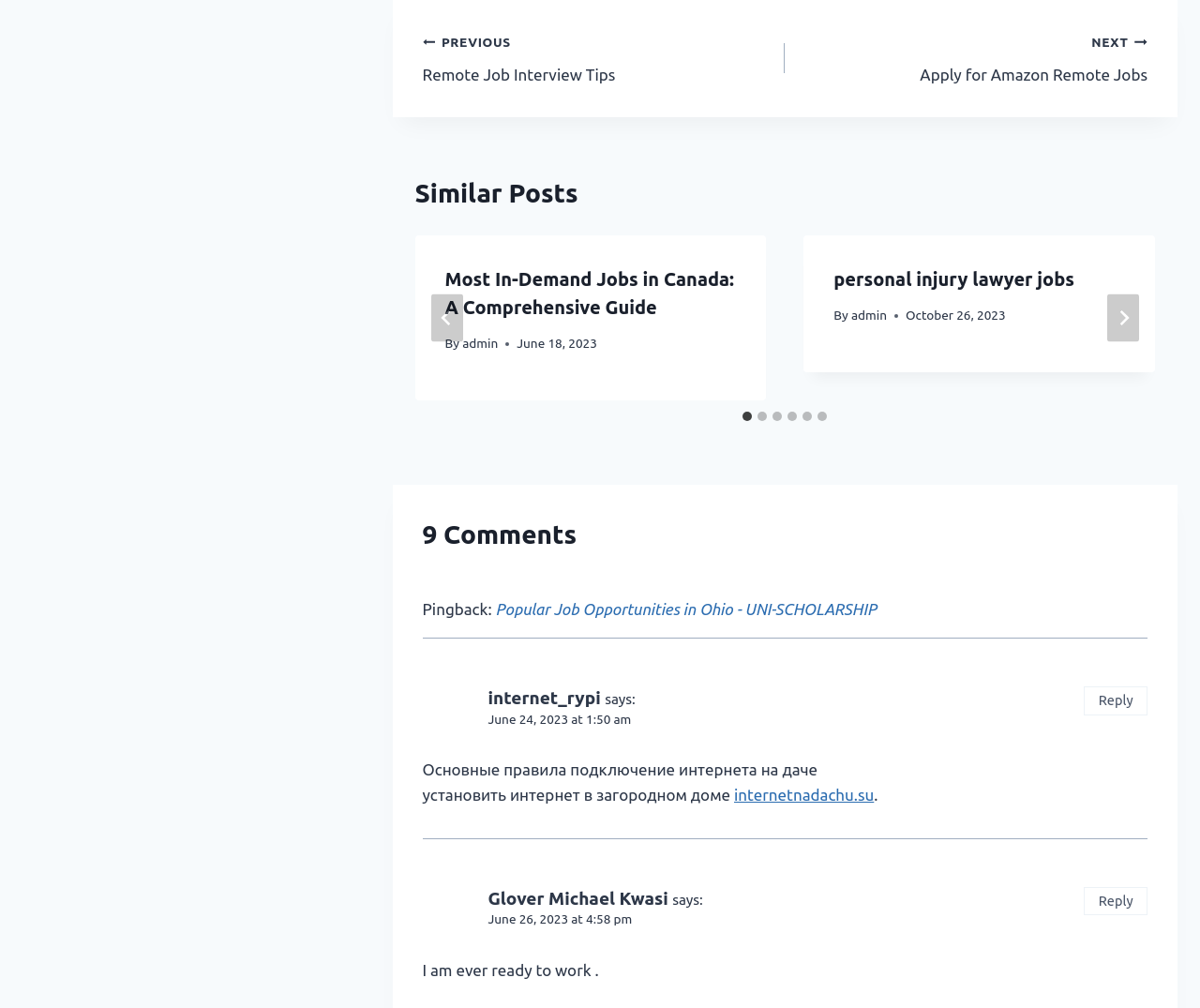Please determine the bounding box coordinates of the element's region to click in order to carry out the following instruction: "Reply to internet_rypi". The coordinates should be four float numbers between 0 and 1, i.e., [left, top, right, bottom].

[0.903, 0.681, 0.956, 0.709]